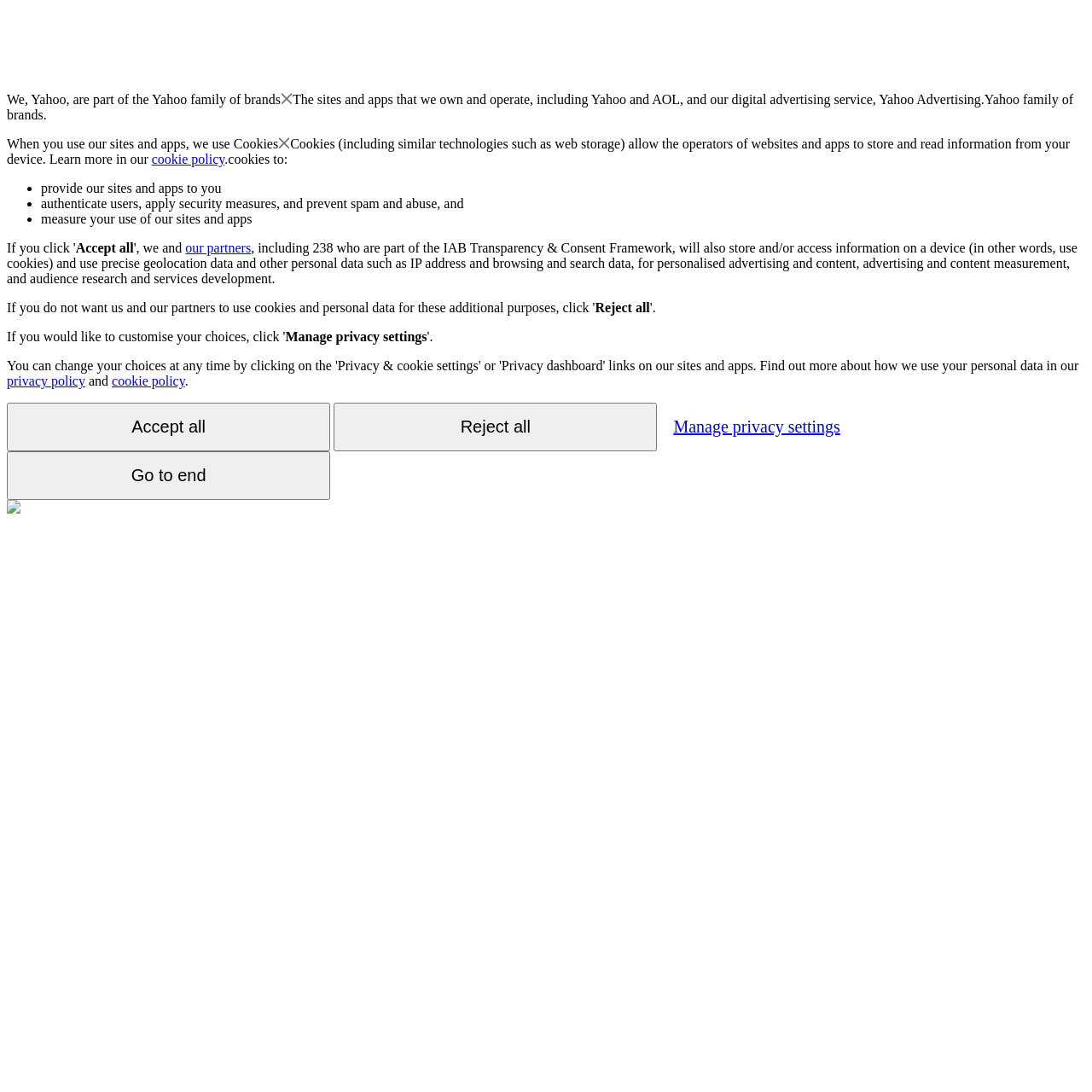Bounding box coordinates are specified in the format (top-left x, top-left y, bottom-right x, bottom-right y). All values are floating point numbers bounded between 0 and 1. Please provide the bounding box coordinate of the region this sentence describes: privacy policy

[0.006, 0.342, 0.078, 0.355]